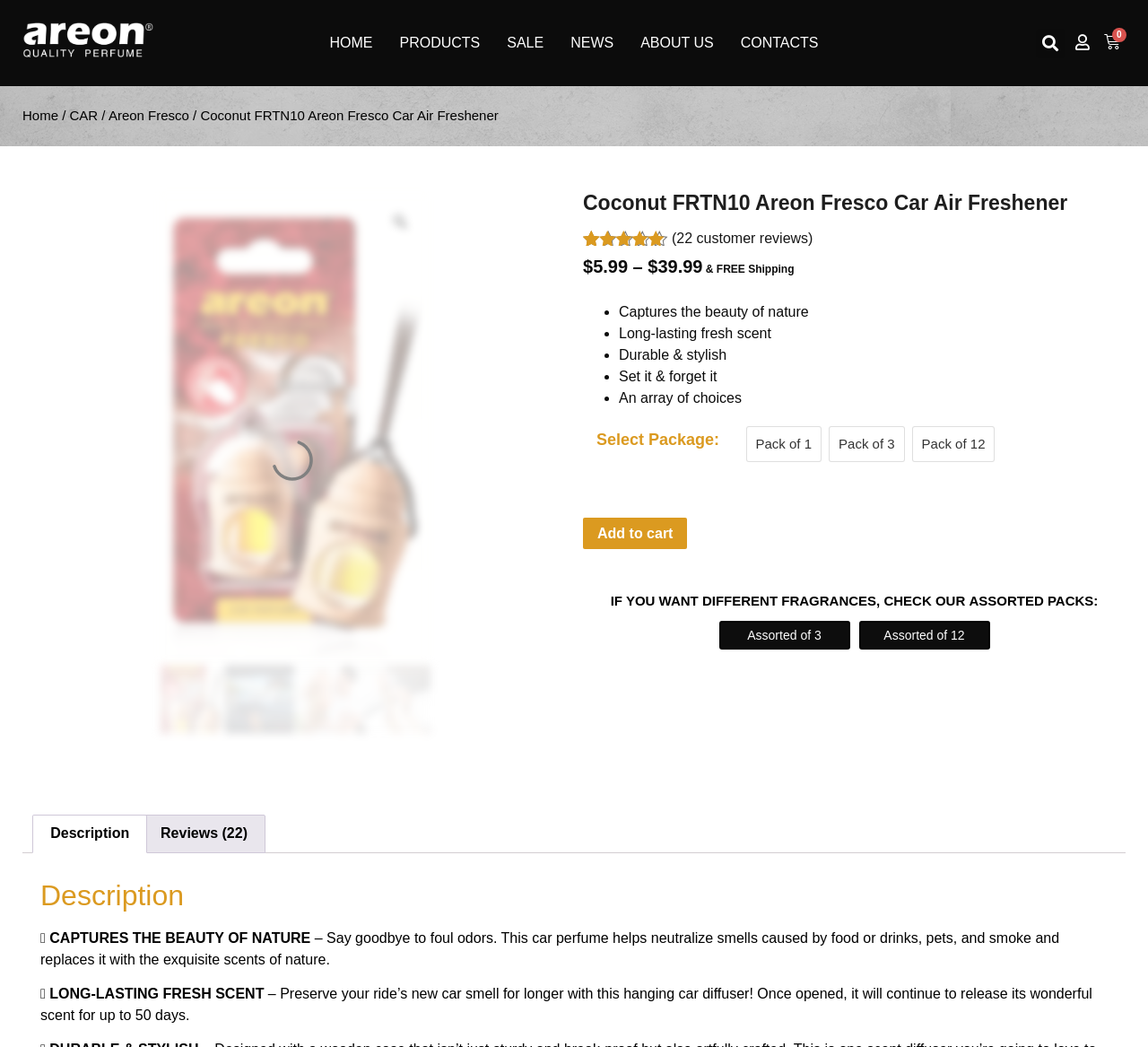Can you specify the bounding box coordinates for the region that should be clicked to fulfill this instruction: "Select the Pack of 1 option".

[0.658, 0.417, 0.707, 0.431]